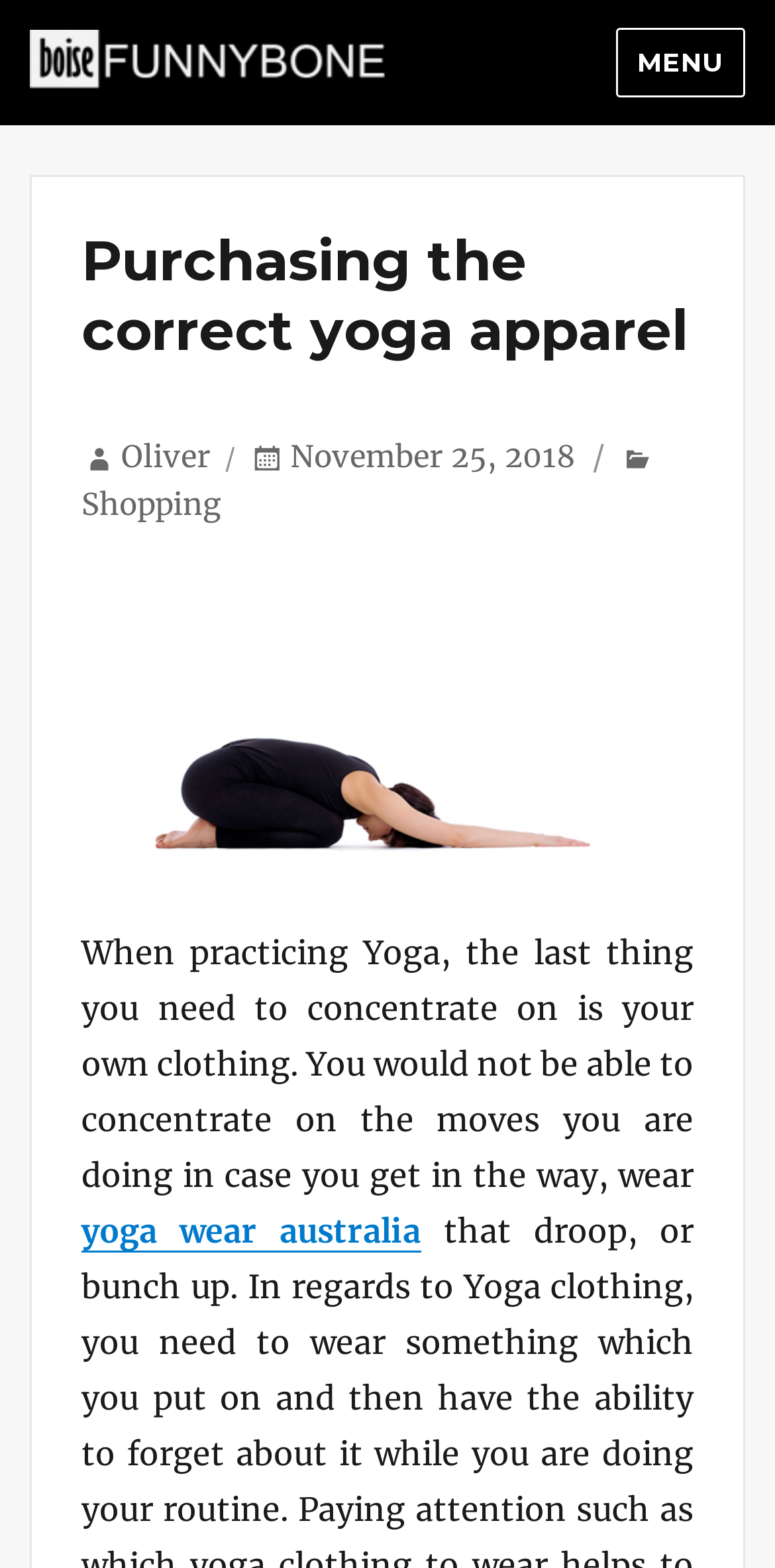Generate a comprehensive description of the webpage content.

The webpage appears to be a blog post or article about purchasing the correct yoga apparel. At the top left, there is a link and an image with the text "Smart way to share your feel", which seems to be a logo or a branding element. 

On the top right, there is a button labeled "MENU" that controls the site navigation and social navigation. Below the button, there is a header section with a heading that reads "Purchasing the correct yoga apparel". 

The main content of the webpage is divided into two sections. The top section features an image related to yoga wear in Australia, taking up most of the width. Below the image, there is a paragraph of text that discusses the importance of comfortable clothing during yoga practice. 

The bottom section appears to be a footer area with several links and text elements. There is a link to the author's name, "Oliver", and a link to the post date, "November 25, 2018". Additionally, there is a link labeled "Shopping" and another link to "yoga wear australia" at the bottom.